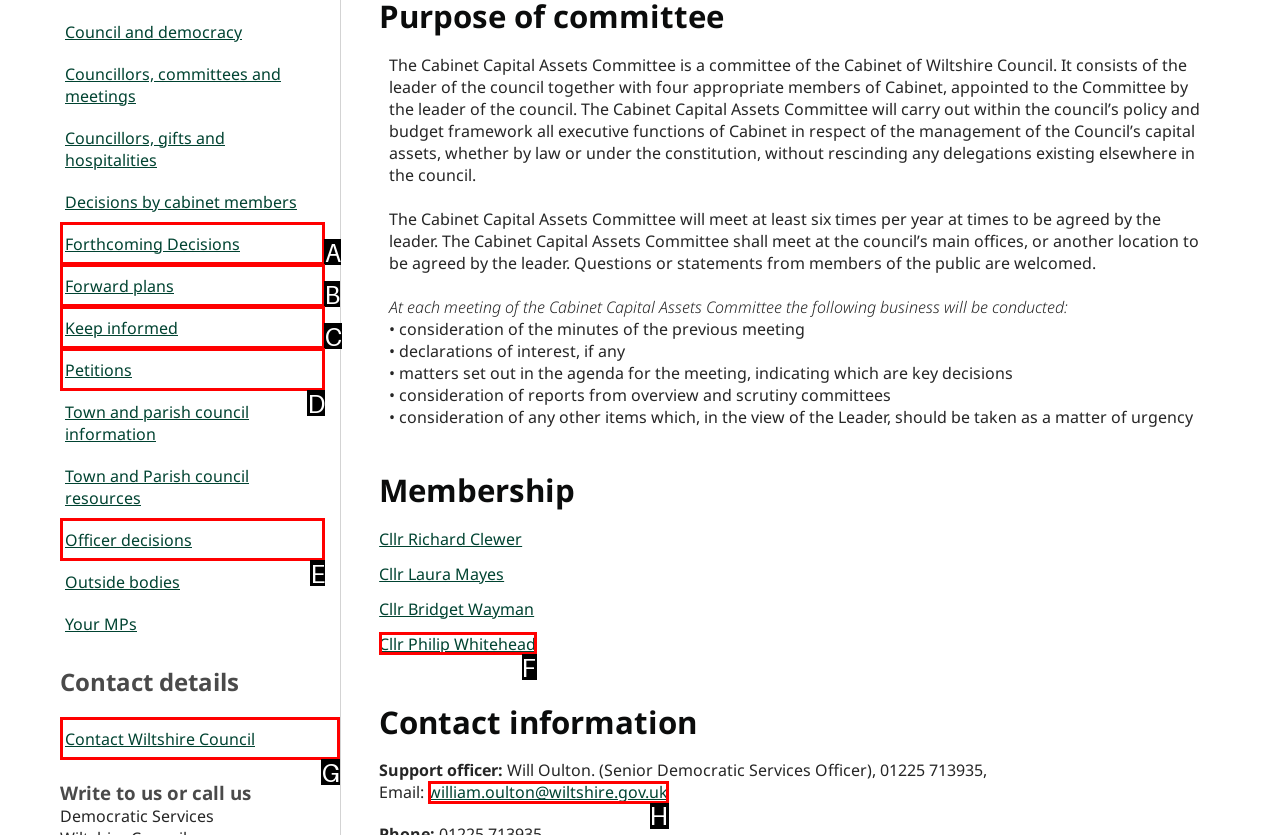Tell me which one HTML element best matches the description: +1 604 449 1200 Answer with the option's letter from the given choices directly.

None